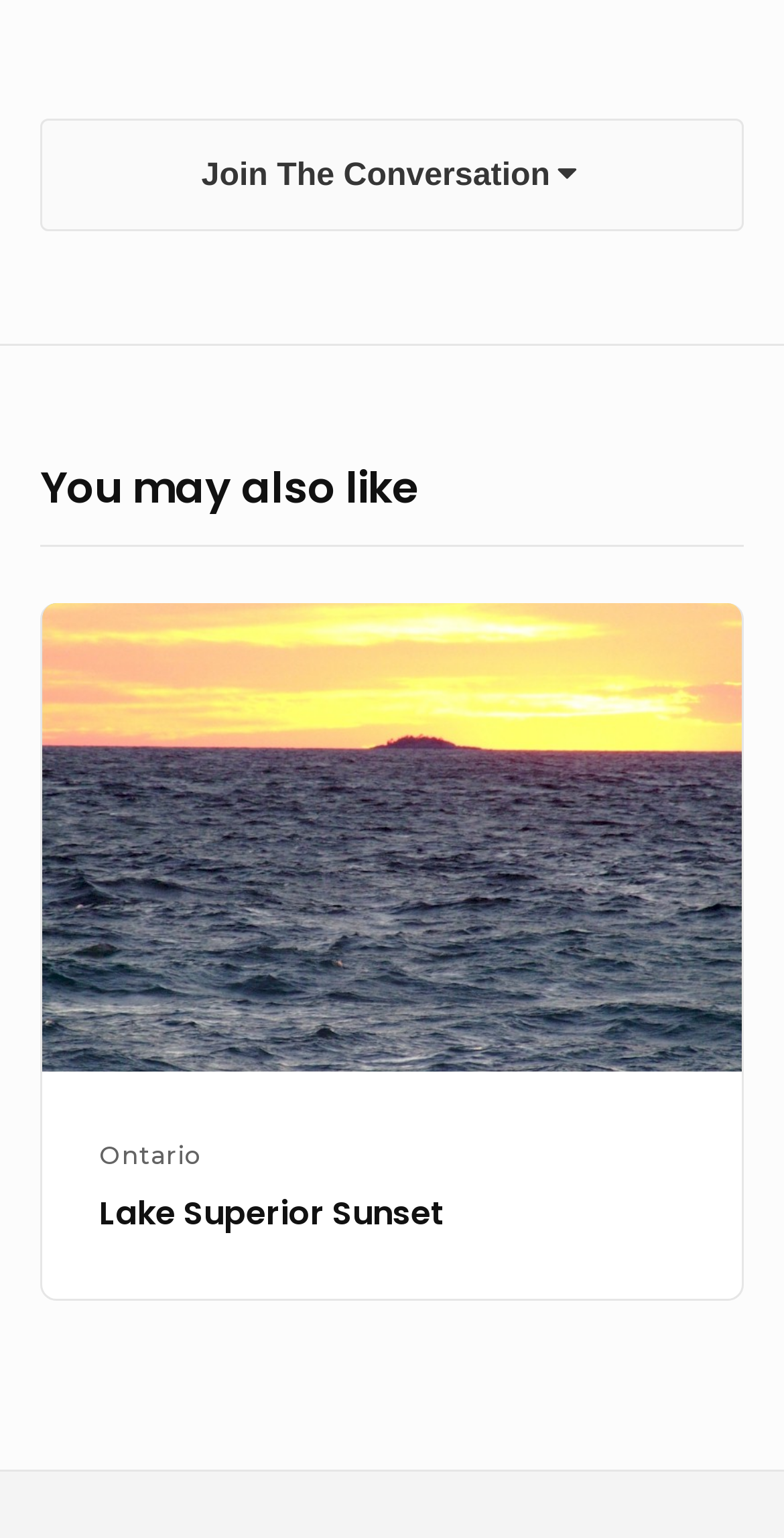Given the description "Join the Conversation", provide the bounding box coordinates of the corresponding UI element.

[0.051, 0.078, 0.949, 0.15]